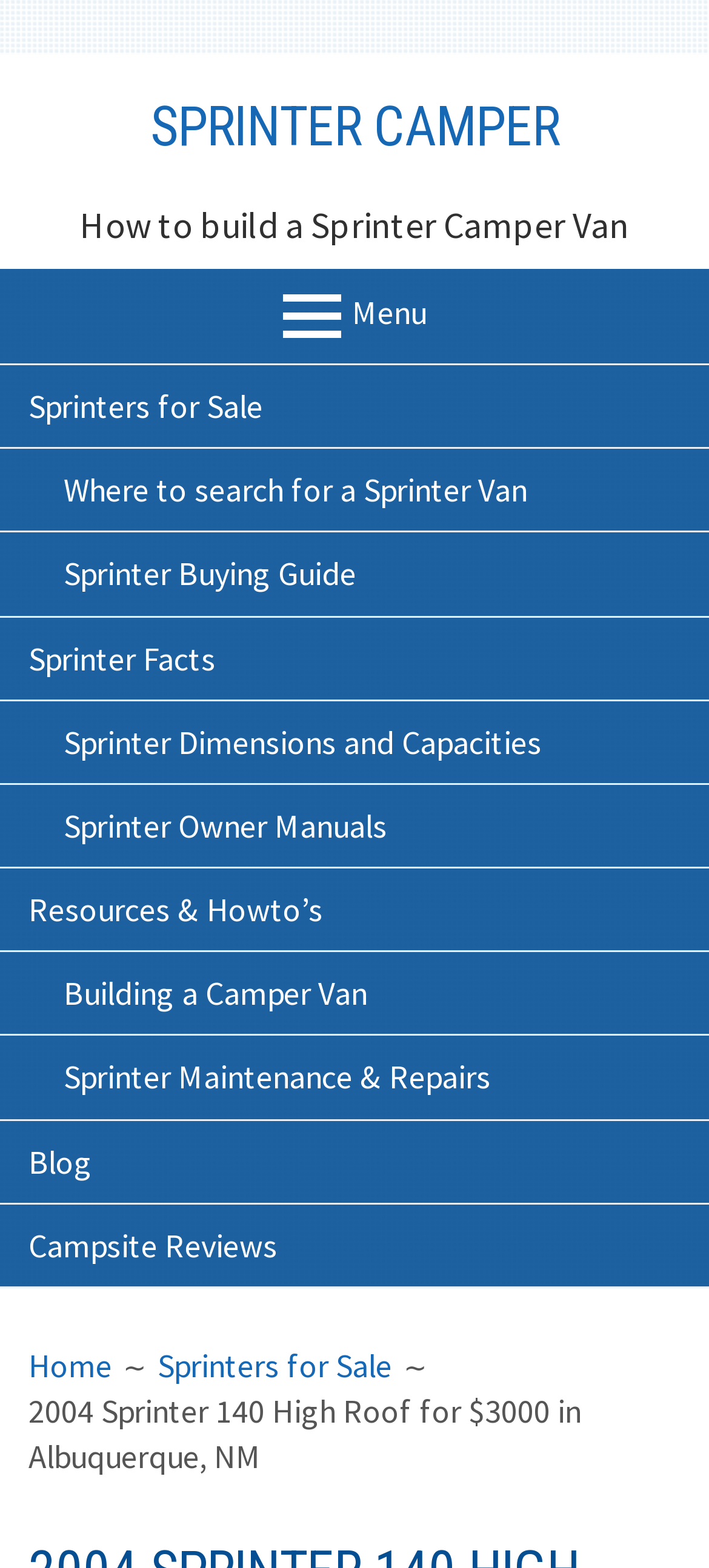Pinpoint the bounding box coordinates of the clickable element needed to complete the instruction: "Read about How to build a Sprinter Camper Van". The coordinates should be provided as four float numbers between 0 and 1: [left, top, right, bottom].

[0.113, 0.129, 0.887, 0.158]